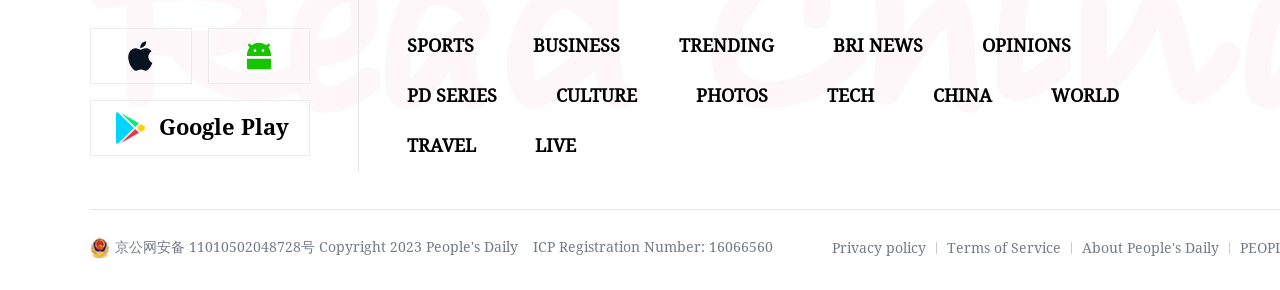Is there a mobile app available for this news website?
Based on the image content, provide your answer in one word or a short phrase.

Yes